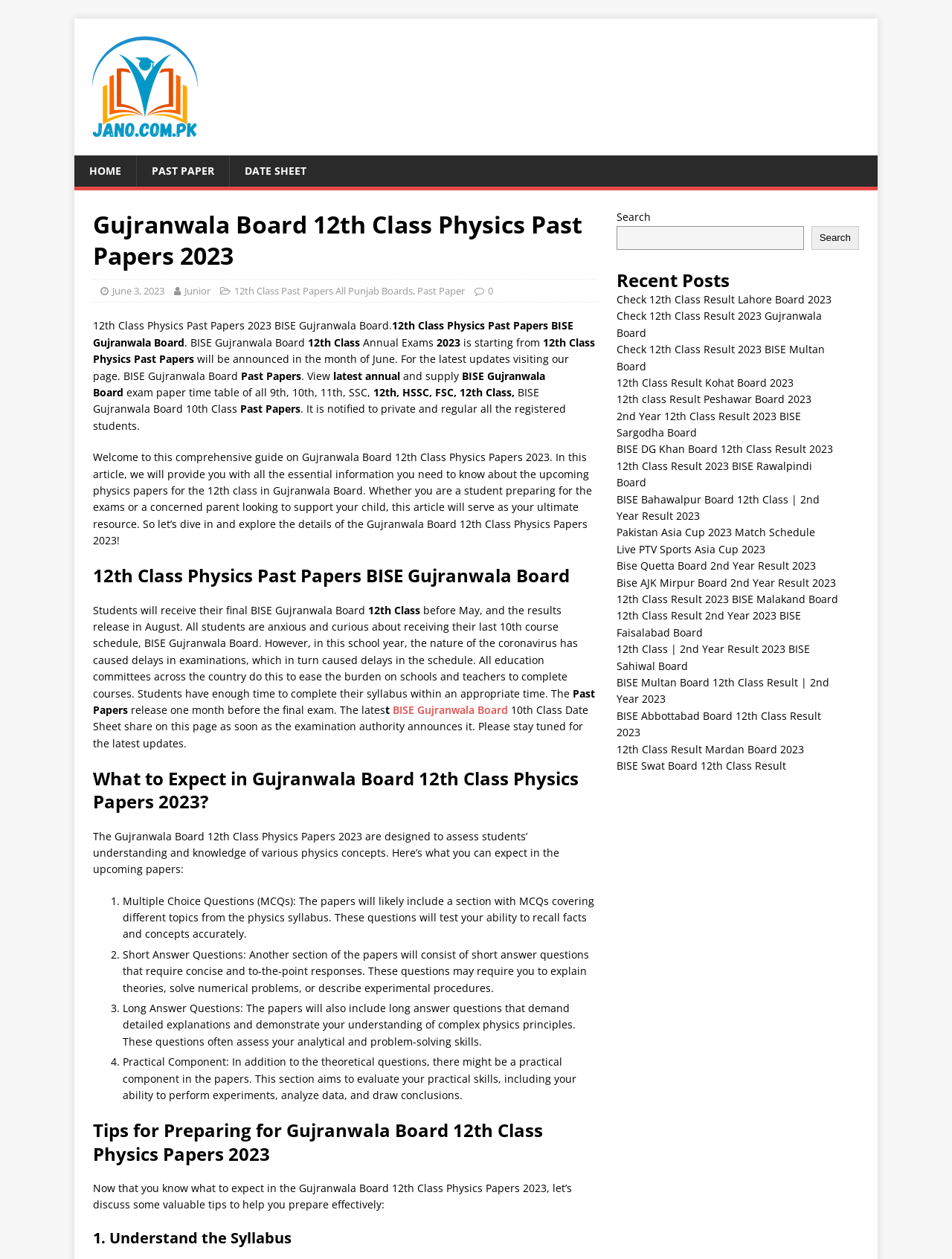Please indicate the bounding box coordinates for the clickable area to complete the following task: "Visit the About us page". The coordinates should be specified as four float numbers between 0 and 1, i.e., [left, top, right, bottom].

None